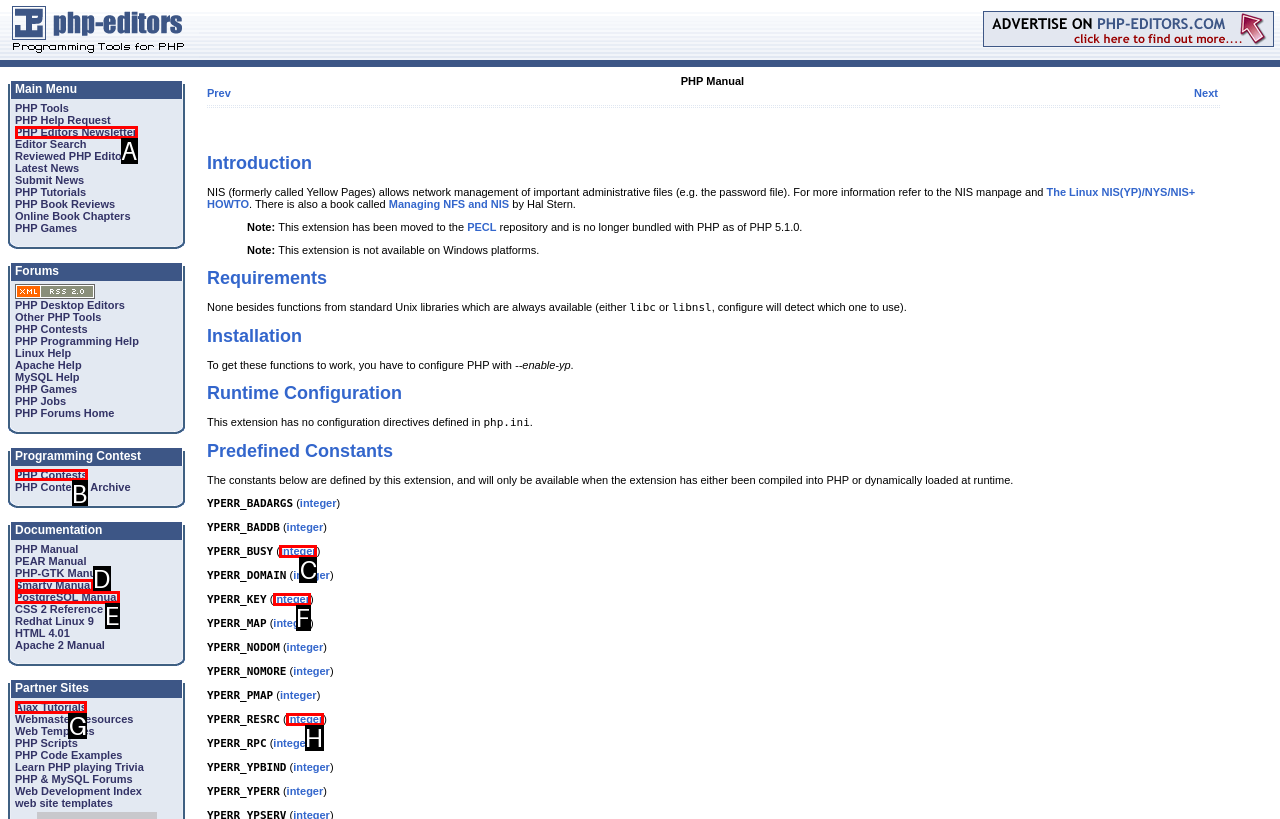Determine which HTML element to click for this task: View PHP Contests Provide the letter of the selected choice.

B